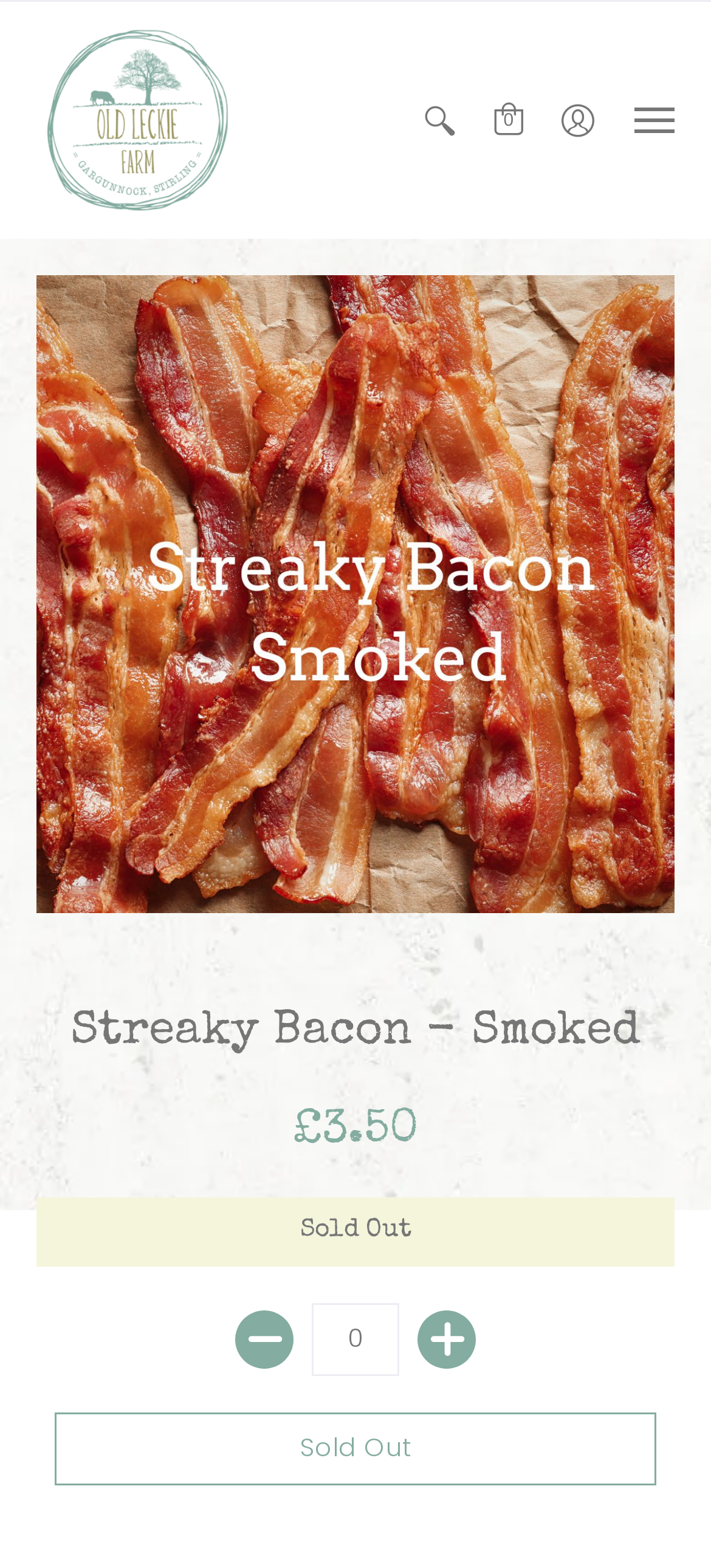Provide a short, one-word or phrase answer to the question below:
Is the product currently in stock?

No